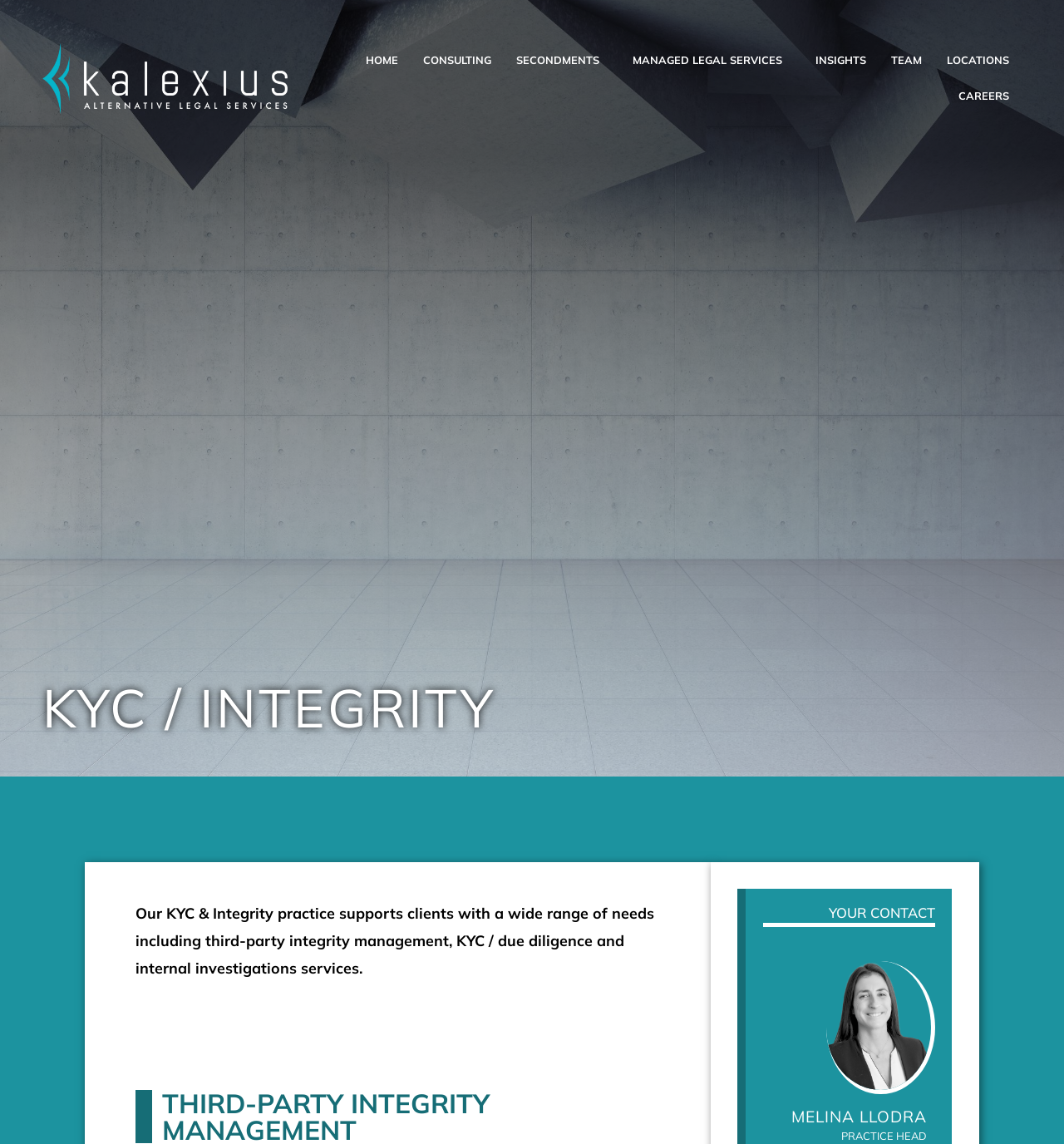Please pinpoint the bounding box coordinates for the region I should click to adhere to this instruction: "contact Melina Llodra".

[0.733, 0.97, 0.879, 0.984]